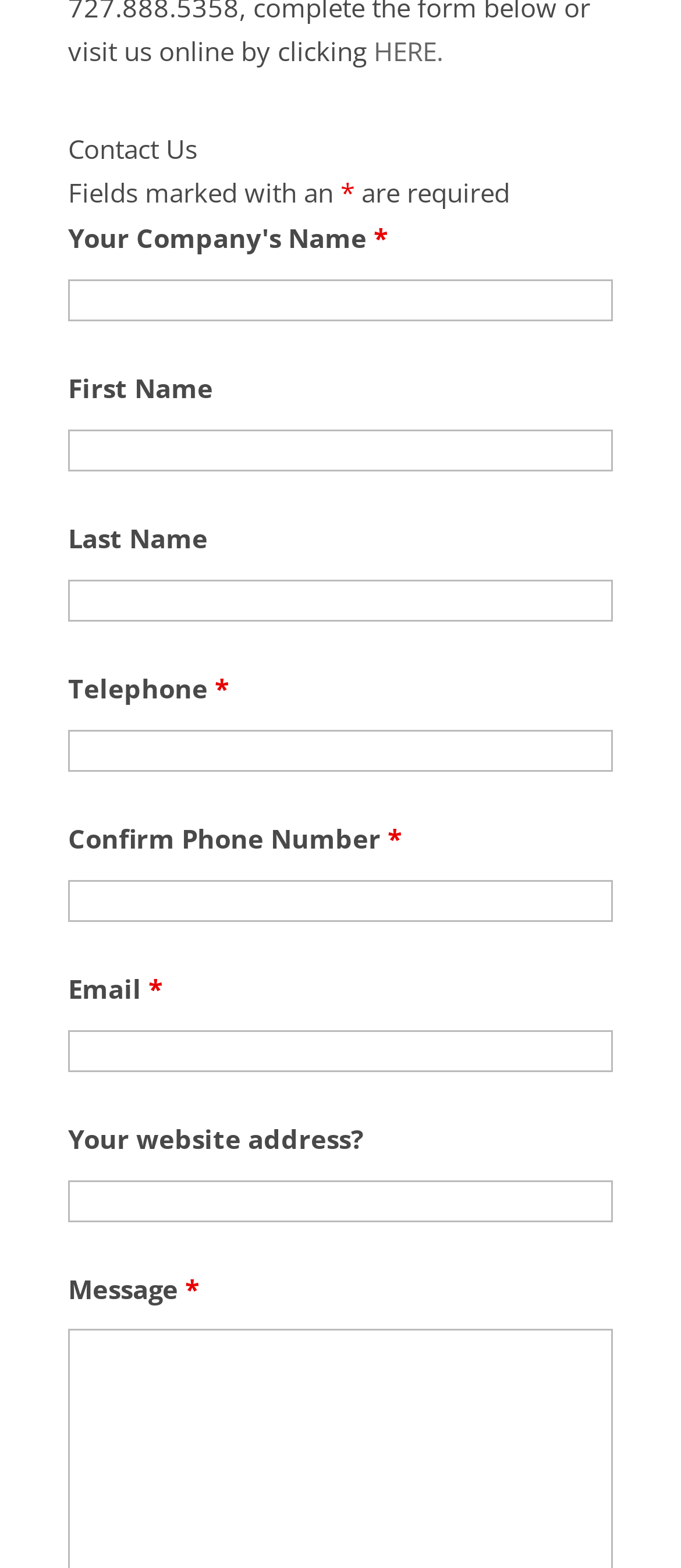Can you look at the image and give a comprehensive answer to the question:
How many required fields are there?

I counted the number of fields marked with an asterisk (*) which indicates they are required. There are five fields: 'Your Company's Name', 'Telephone', 'Confirm Phone Number', 'Email', and 'Message'.